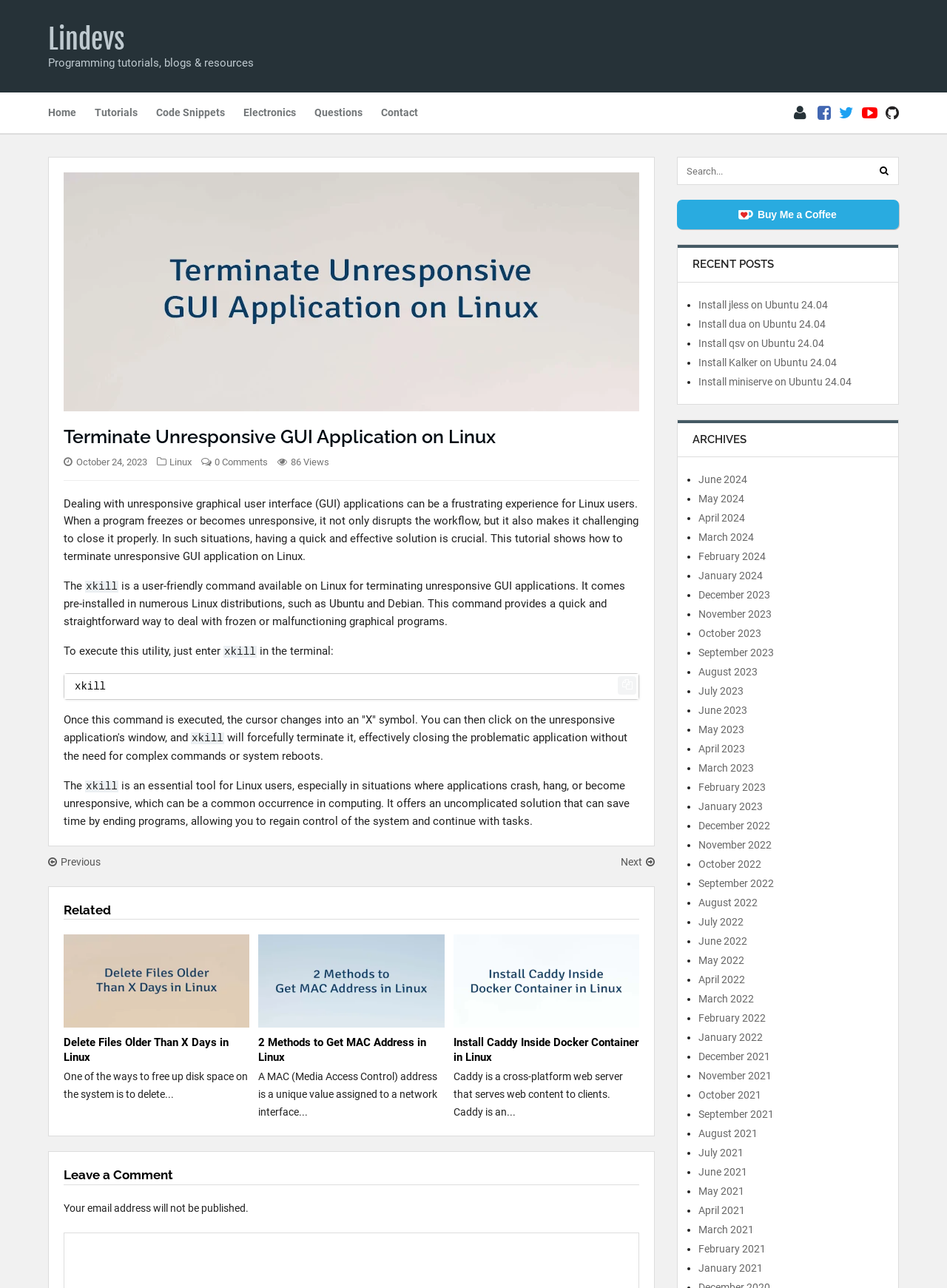Given the element description, predict the bounding box coordinates in the format (top-left x, top-left y, bottom-right x, bottom-right y), using floating point numbers between 0 and 1: name="s" placeholder="Search..." title="Search"

[0.715, 0.122, 0.949, 0.144]